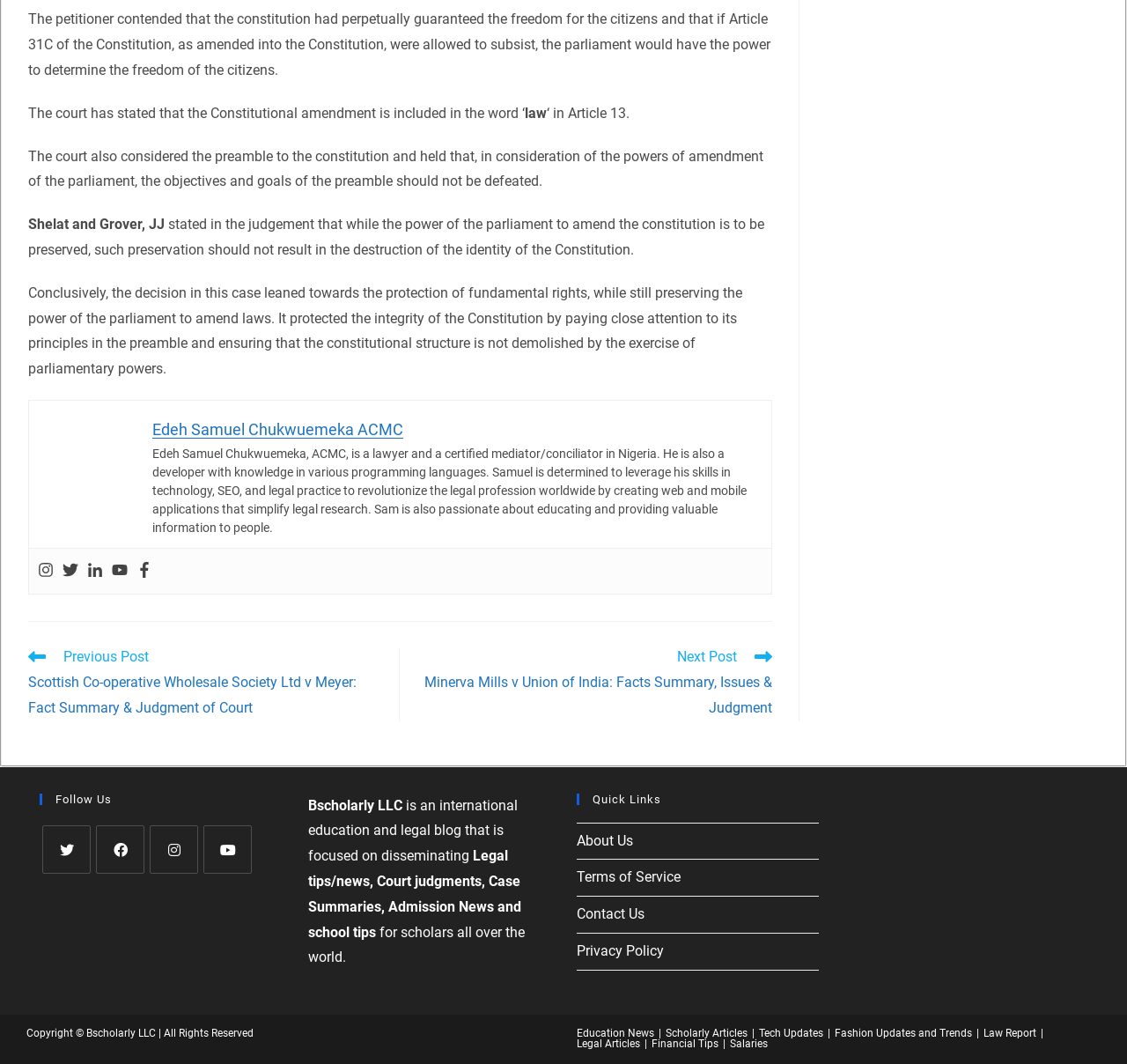What is the name of the court case mentioned in the article?
From the details in the image, answer the question comprehensively.

I found this information by reading the link element with ID 554, which is located under the 'Read more articles' navigation.